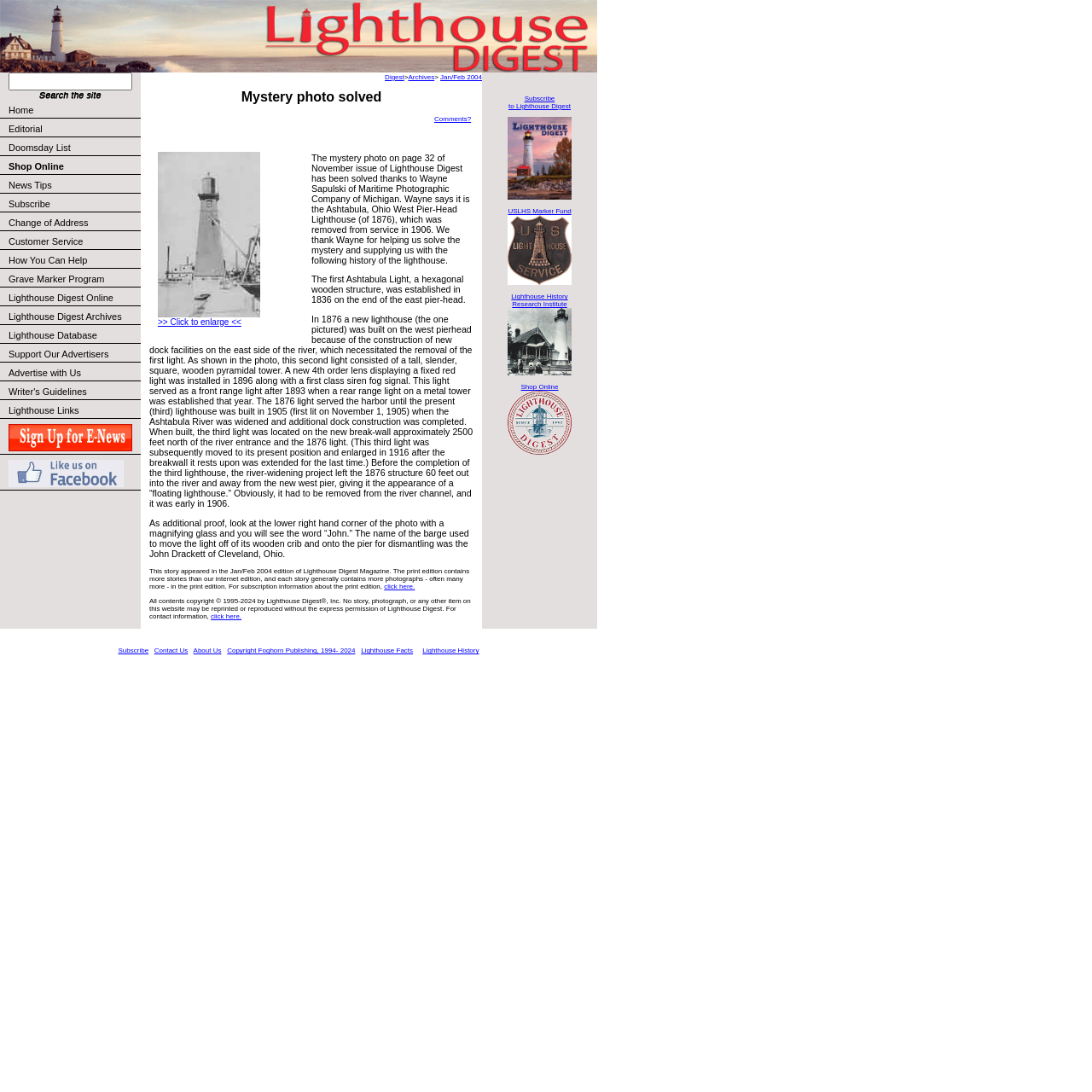Describe every aspect of the webpage comprehensively.

The webpage is about Lighthouse Digest, a magazine that focuses on lighthouses. At the top, there is a search bar and a navigation menu with various links, including "Home", "Editorial", "Doomsday List", "Shop Online", and more. 

Below the navigation menu, there is a main content area that displays an article about a mystery photo that has been solved. The article is titled "Mystery photo solved" and includes a brief description of the photo, which is of the Ashtabula, Ohio West Pier-Head Lighthouse (of 1876). The article provides a detailed history of the lighthouse, including its construction, service, and eventual removal in 1906.

To the right of the article, there is a sidebar with links to related topics, including "Digest", "Archives", and "Jan/Feb 2004". There are also links to subscribe to the print edition of Lighthouse Digest and to contact the magazine for more information.

At the bottom of the page, there are additional links to other sections of the website, including the USLHS Marker Fund, Lighthouse History Research Institute, and an online shop.